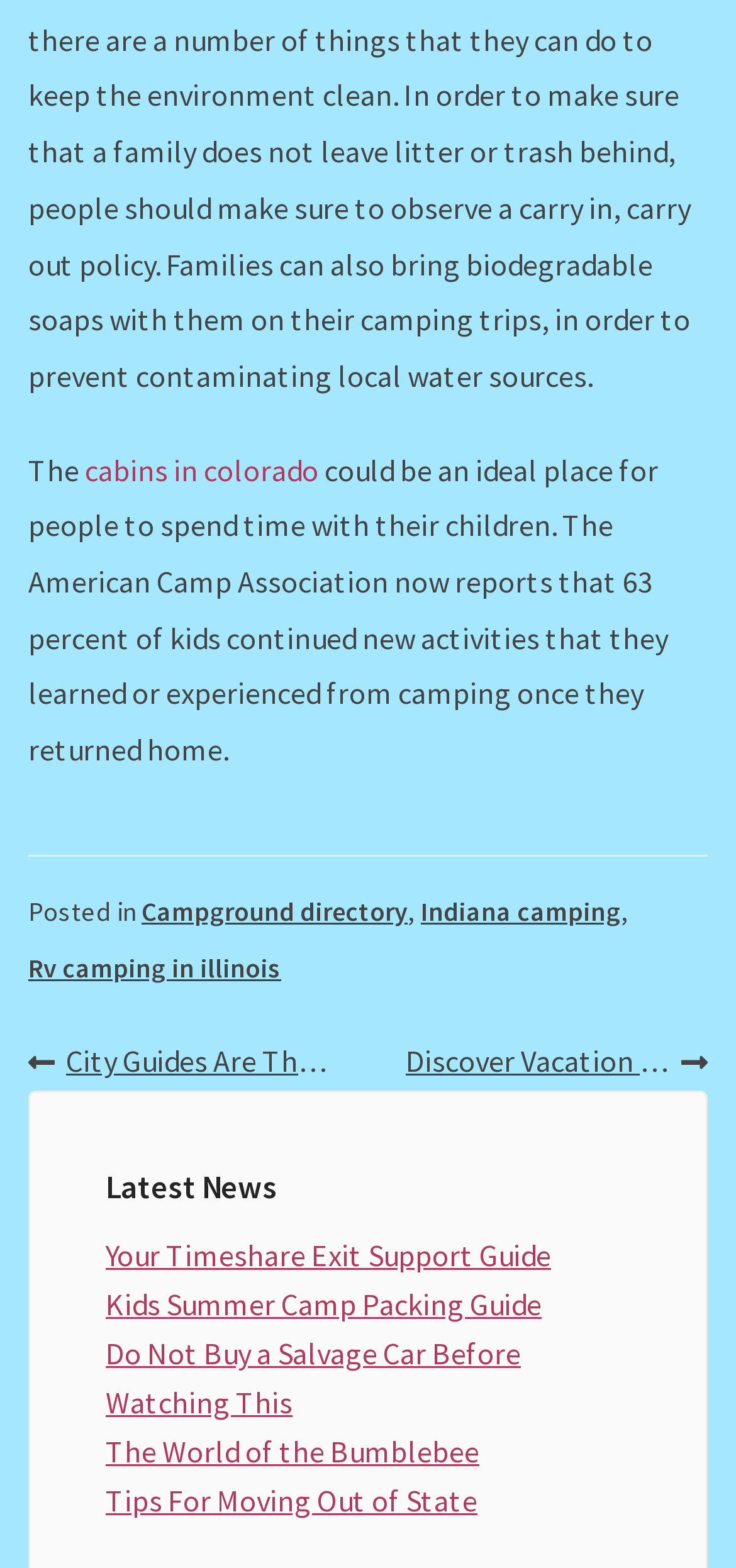What is the category of the post navigation section?
Using the visual information, respond with a single word or phrase.

Posts